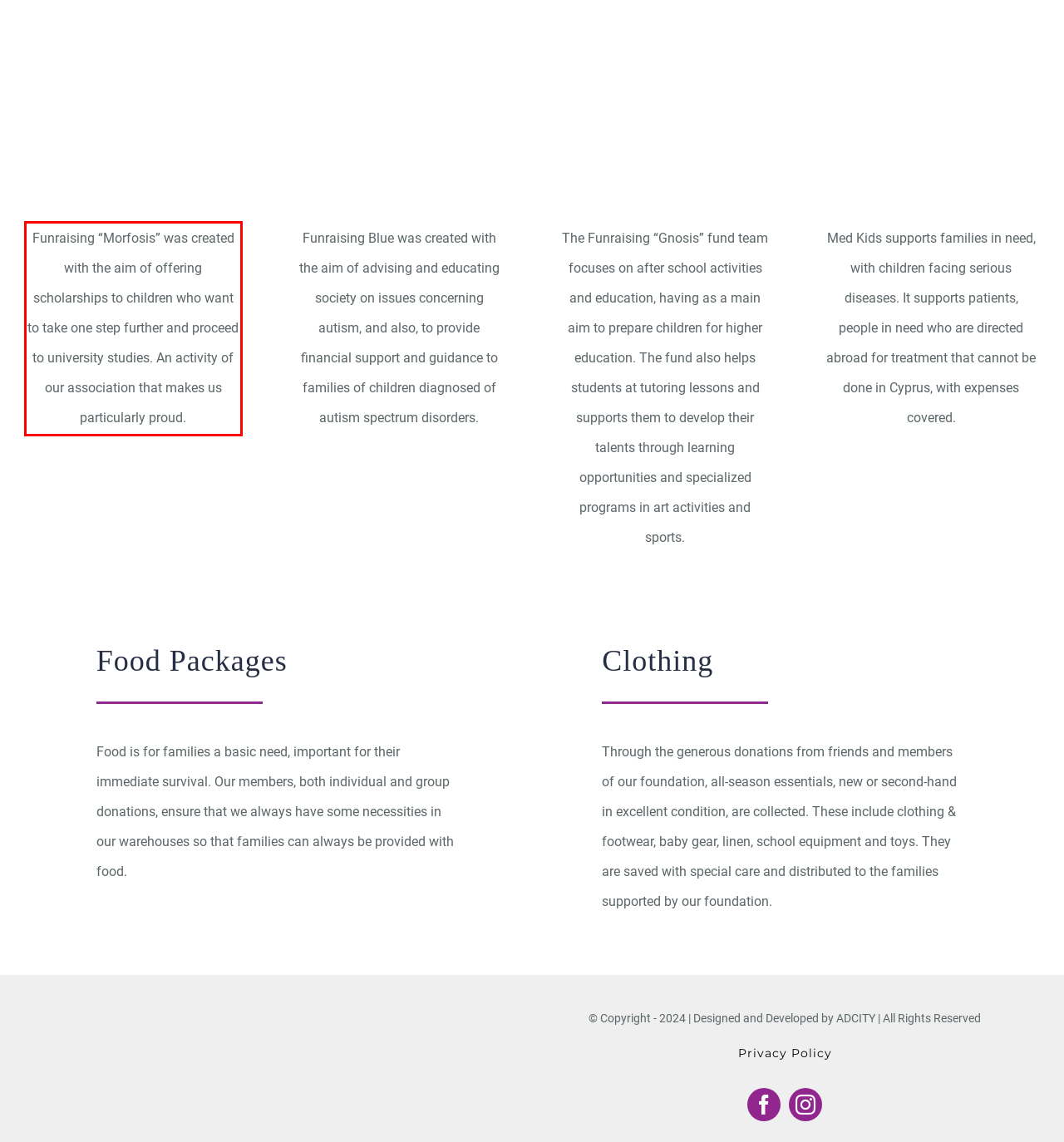The screenshot provided shows a webpage with a red bounding box. Apply OCR to the text within this red bounding box and provide the extracted content.

Funraising “Morfosis” was created with the aim of offering scholarships to children who want to take one step further and proceed to university studies. An activity of our association that makes us particularly proud.